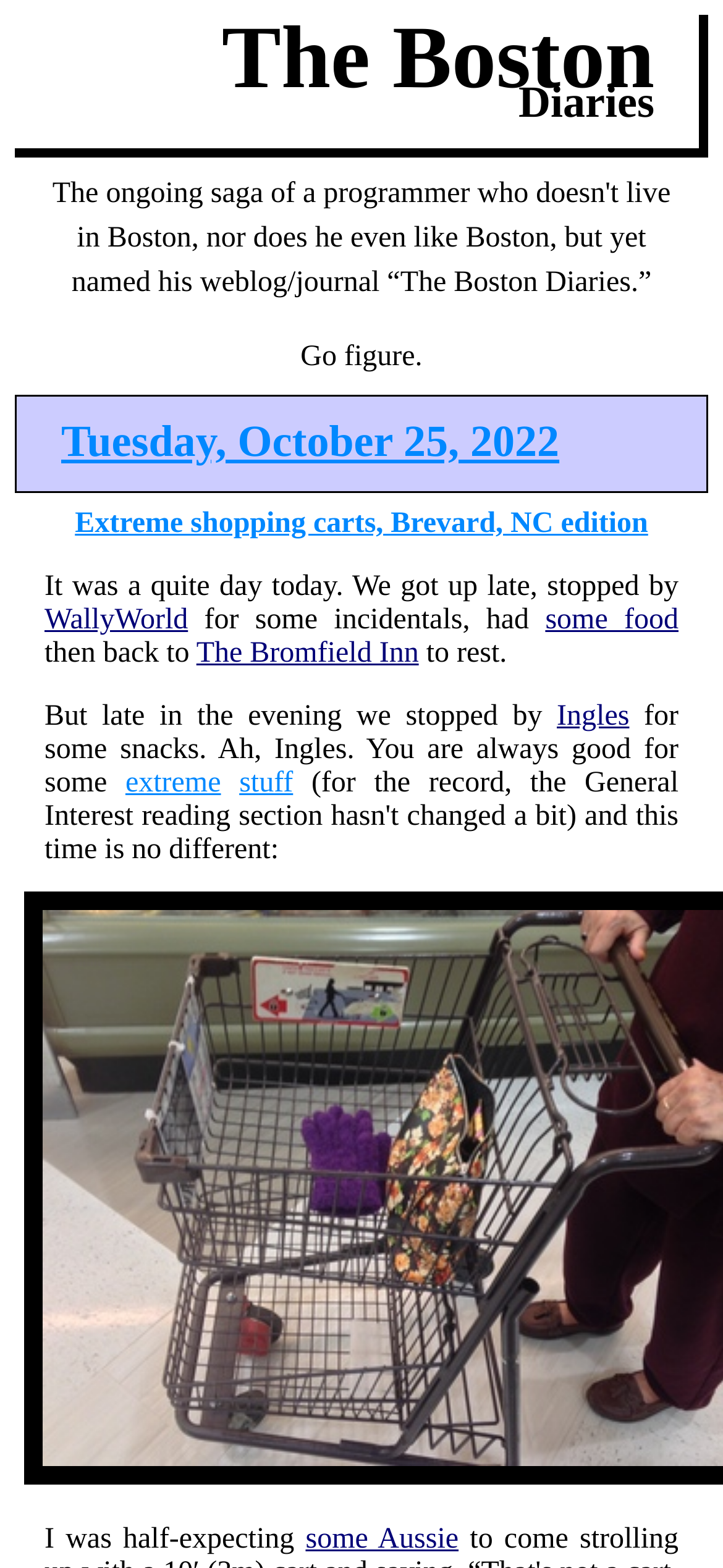Determine the bounding box coordinates in the format (top-left x, top-left y, bottom-right x, bottom-right y). Ensure all values are floating point numbers between 0 and 1. Identify the bounding box of the UI element described by: Politics

None